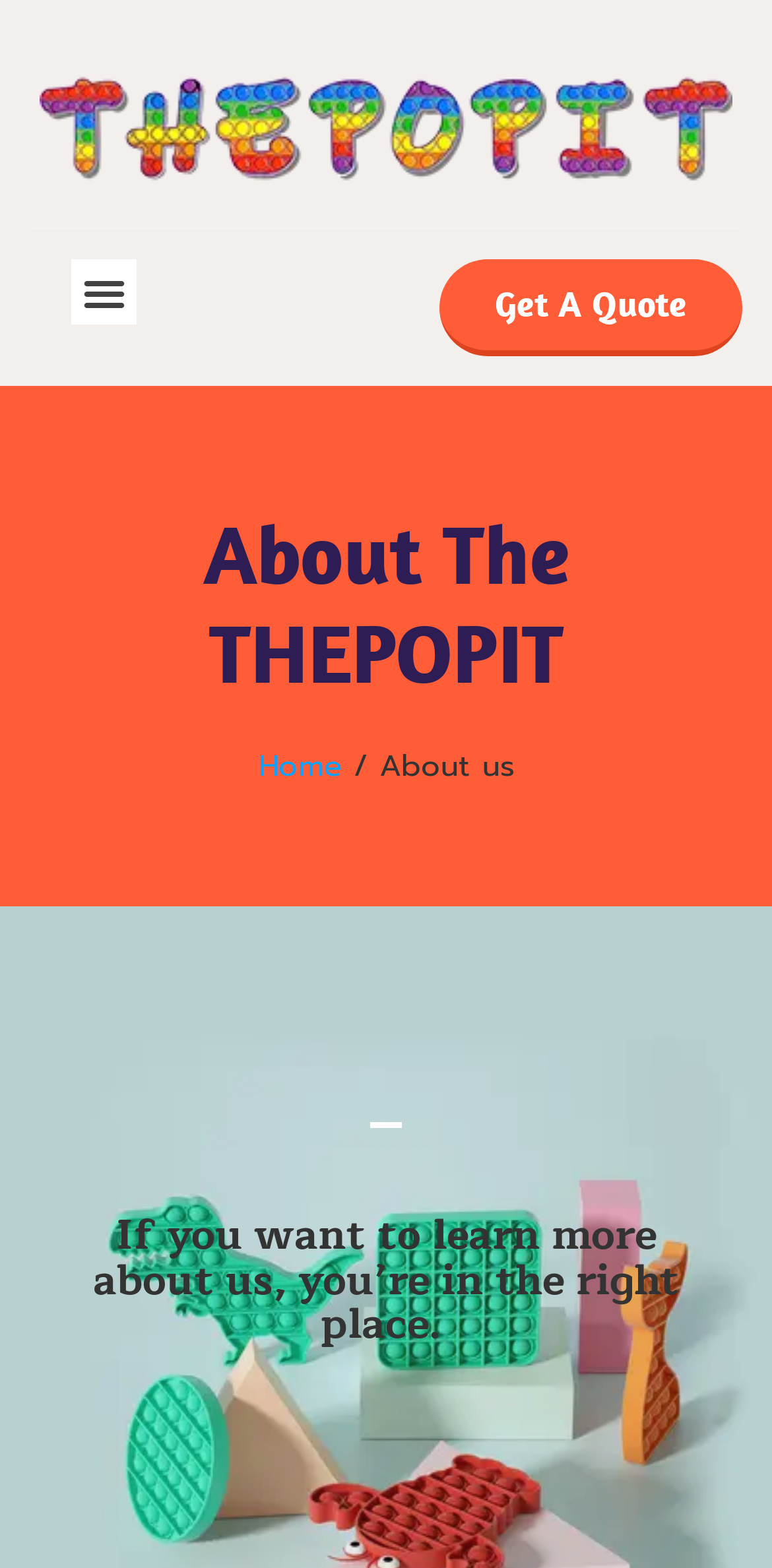Using the details in the image, give a detailed response to the question below:
What is the current page about?

The current page is about the company THEPOPIT, as indicated by the heading 'About The THEPOPIT' and the breadcrumb navigation showing 'Home / About us'.